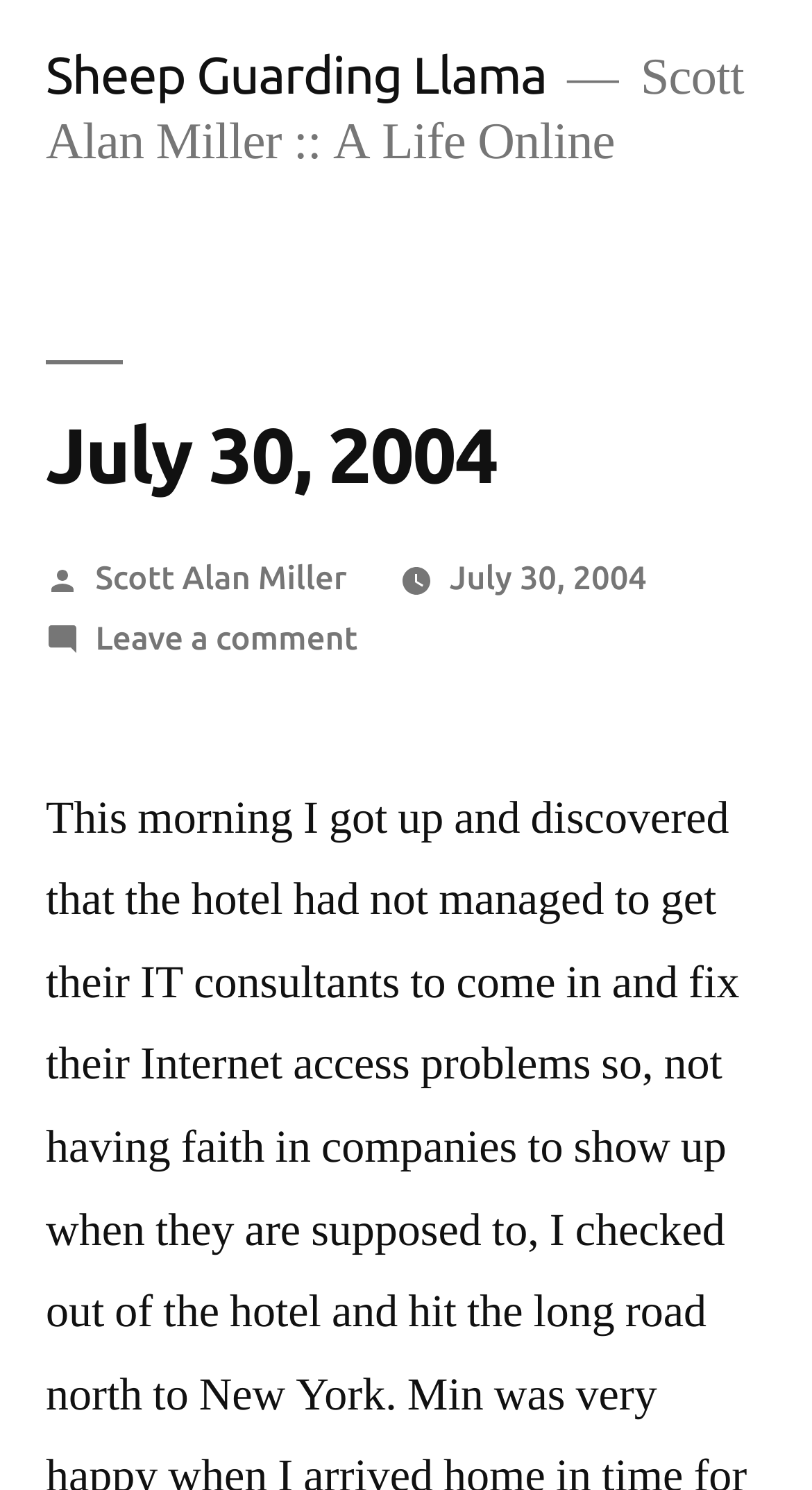What is the purpose of the link 'Leave a comment on July 30, 2004'?
Kindly give a detailed and elaborate answer to the question.

The link 'Leave a comment on July 30, 2004' is likely used to allow users to leave a comment on the post dated July 30, 2004. This can be inferred from the text of the link and its position in the webpage.